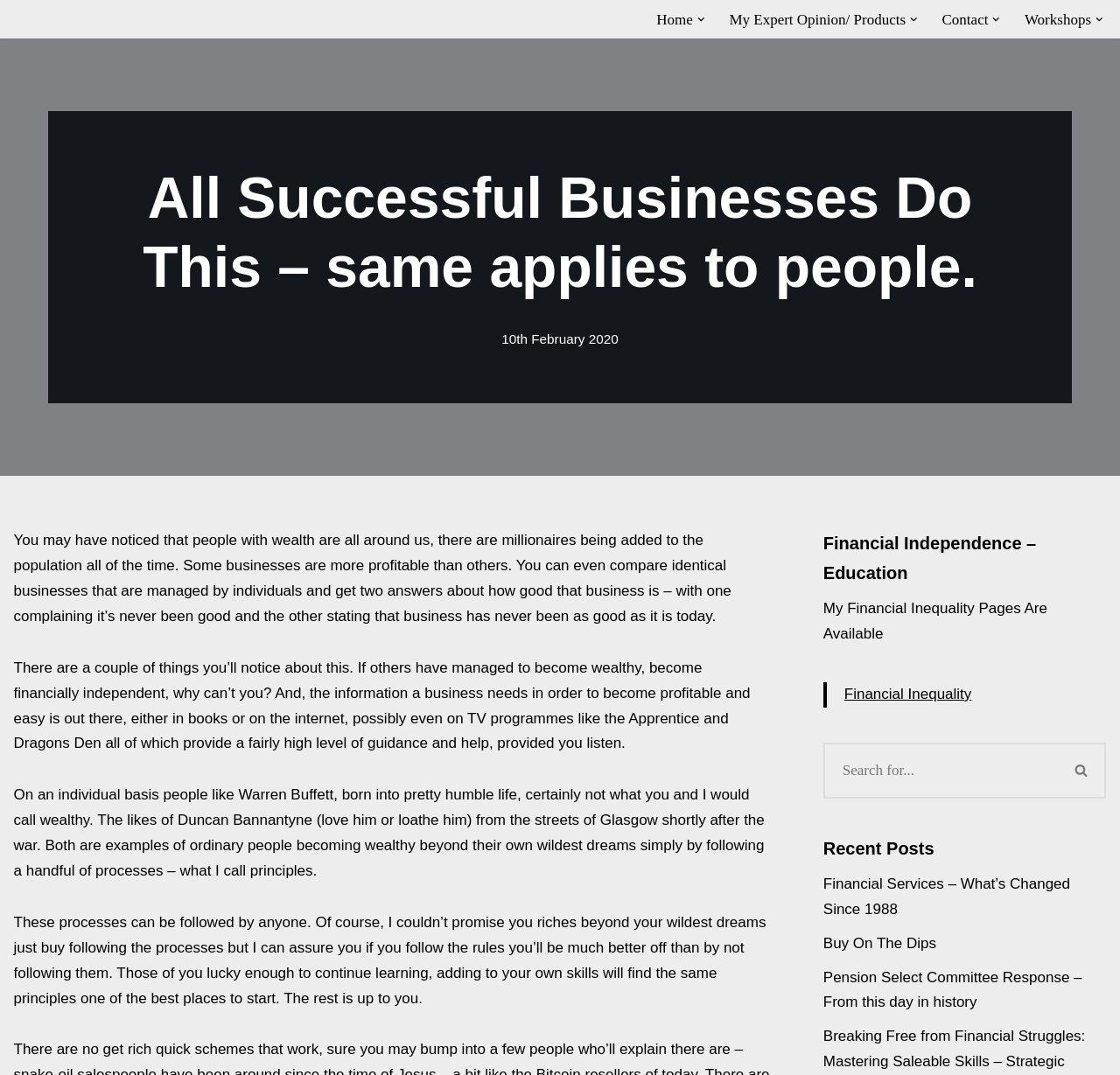Please find the bounding box coordinates of the section that needs to be clicked to achieve this instruction: "Open the 'My Expert Opinion/ Products' submenu".

[0.651, 0.007, 0.809, 0.029]